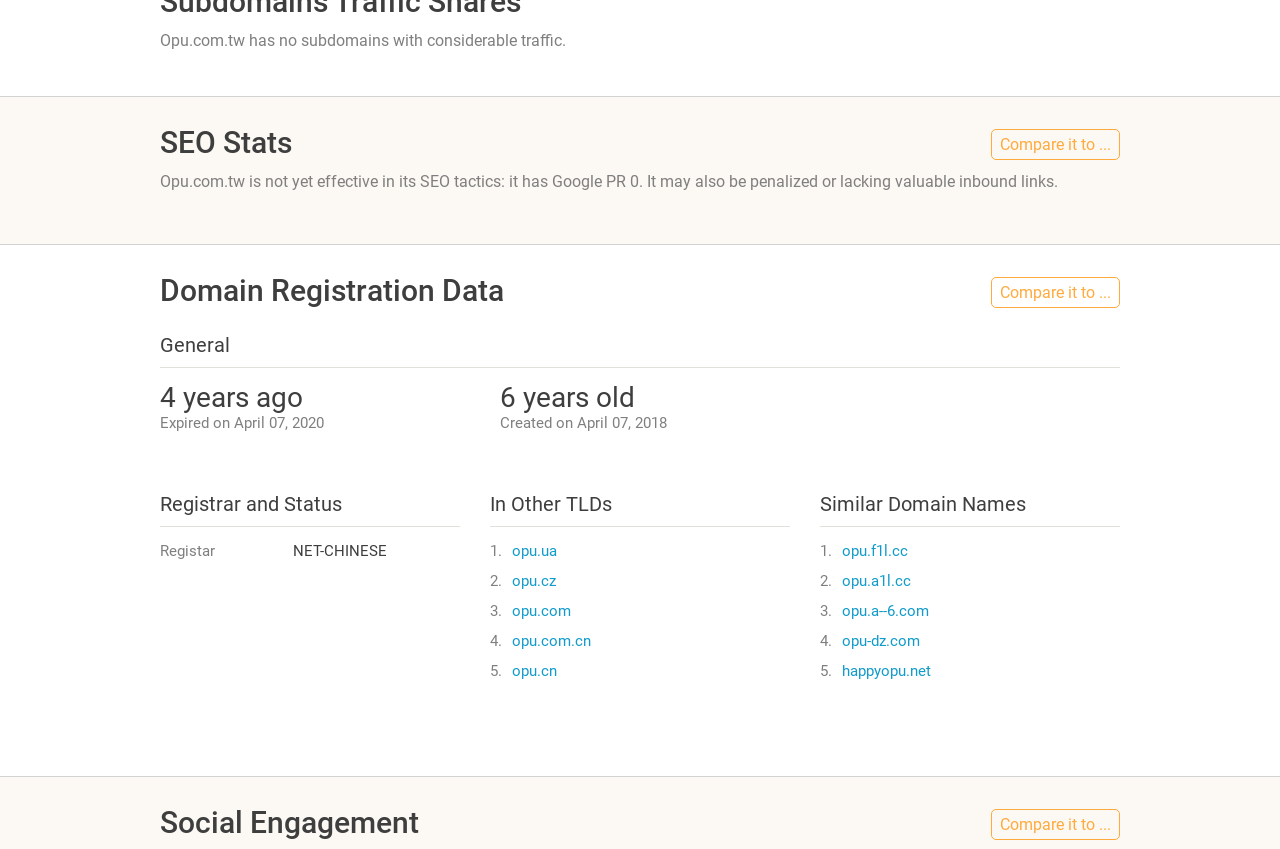What is the Google PR of Opu.com.tw?
Based on the visual details in the image, please answer the question thoroughly.

According to the webpage, Opu.com.tw is not yet effective in its SEO tactics, and it has a Google PR of 0, which indicates its search engine ranking.